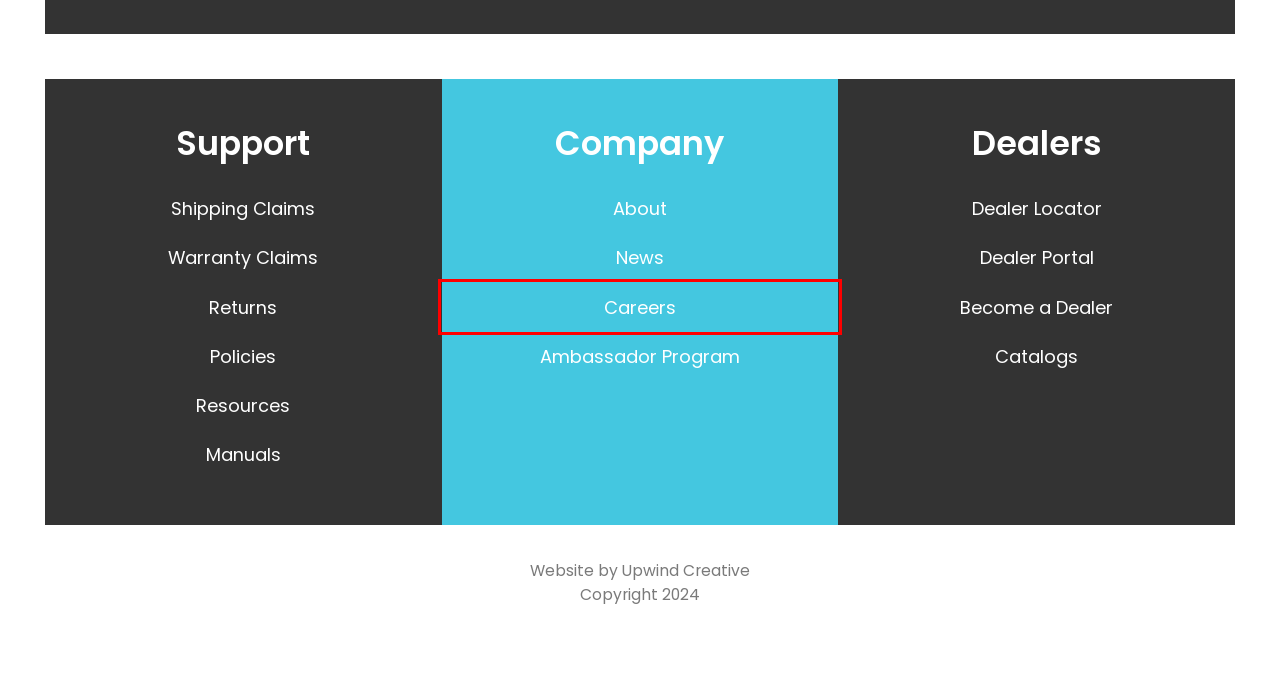You have a screenshot of a webpage with a red rectangle bounding box. Identify the best webpage description that corresponds to the new webpage after clicking the element within the red bounding box. Here are the candidates:
A. Dealer Locator | Bay Area Kitesurf
B. Policies | Bay Area Kitesurf
C. Ambassador Program | Bay Area Kitesurf
D. About BAKS Distribution | Bay Area Kitesurf
E. Shipping Claims | Bay Area Kitesurf
F. Careers | Bay Area Kitesurf
G. User Manuals Archive - F-ONE
H. Resources | Bay Area Kitesurf

F